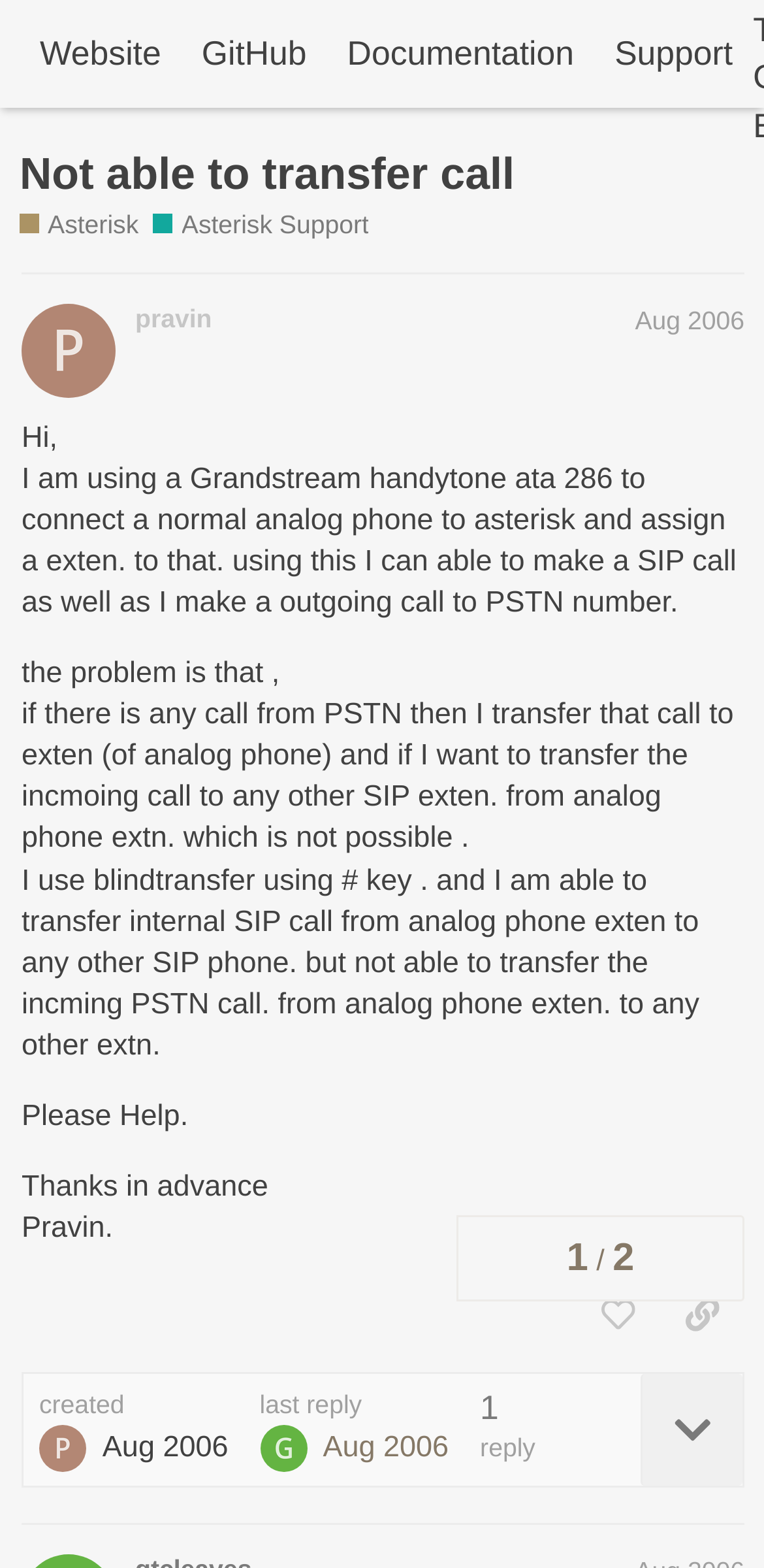Please locate the bounding box coordinates of the element that needs to be clicked to achieve the following instruction: "Like this post". The coordinates should be four float numbers between 0 and 1, i.e., [left, top, right, bottom].

[0.753, 0.815, 0.864, 0.862]